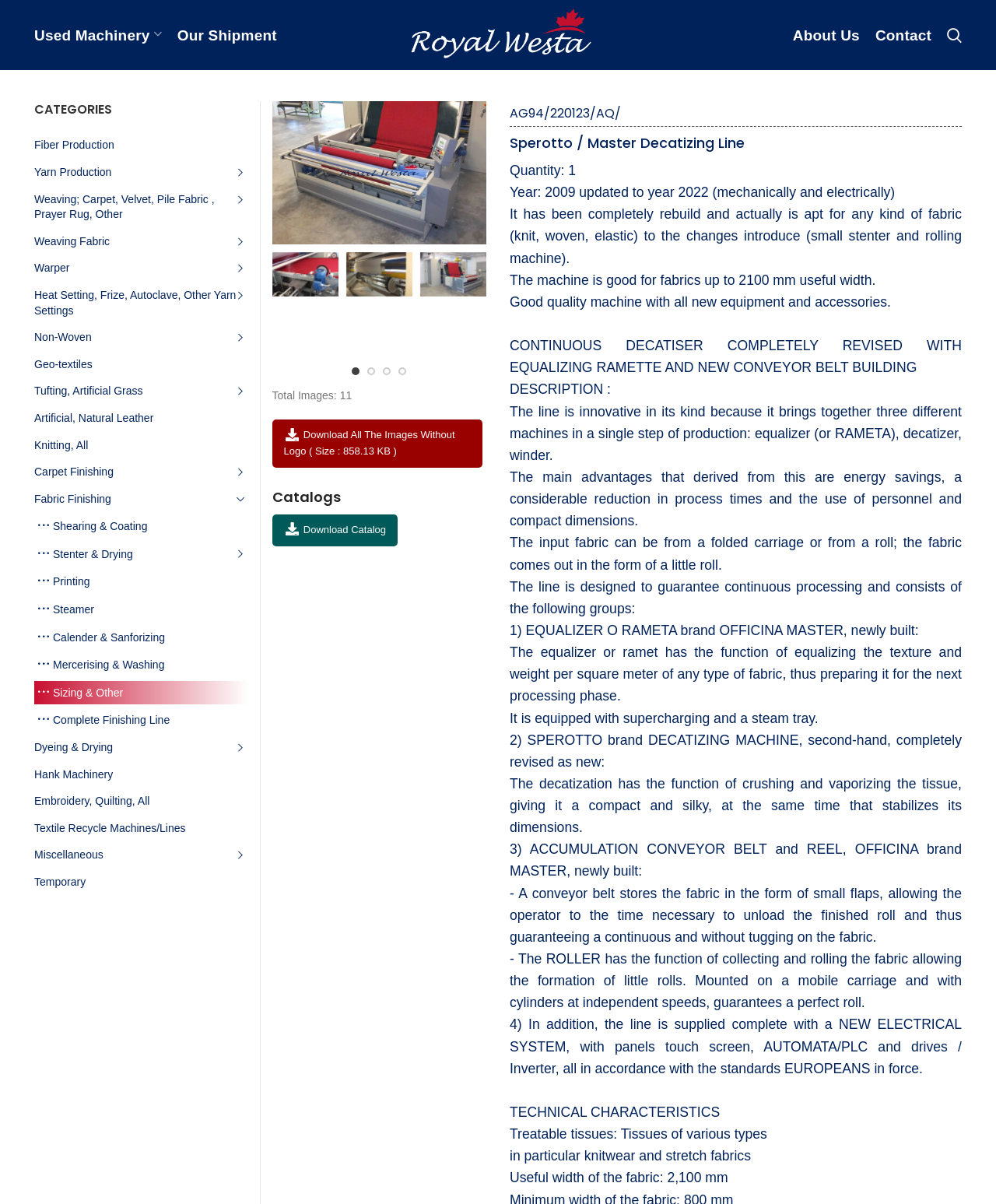Please find the bounding box coordinates of the clickable region needed to complete the following instruction: "Search for something". The bounding box coordinates must consist of four float numbers between 0 and 1, i.e., [left, top, right, bottom].

[0.943, 0.0, 0.973, 0.058]